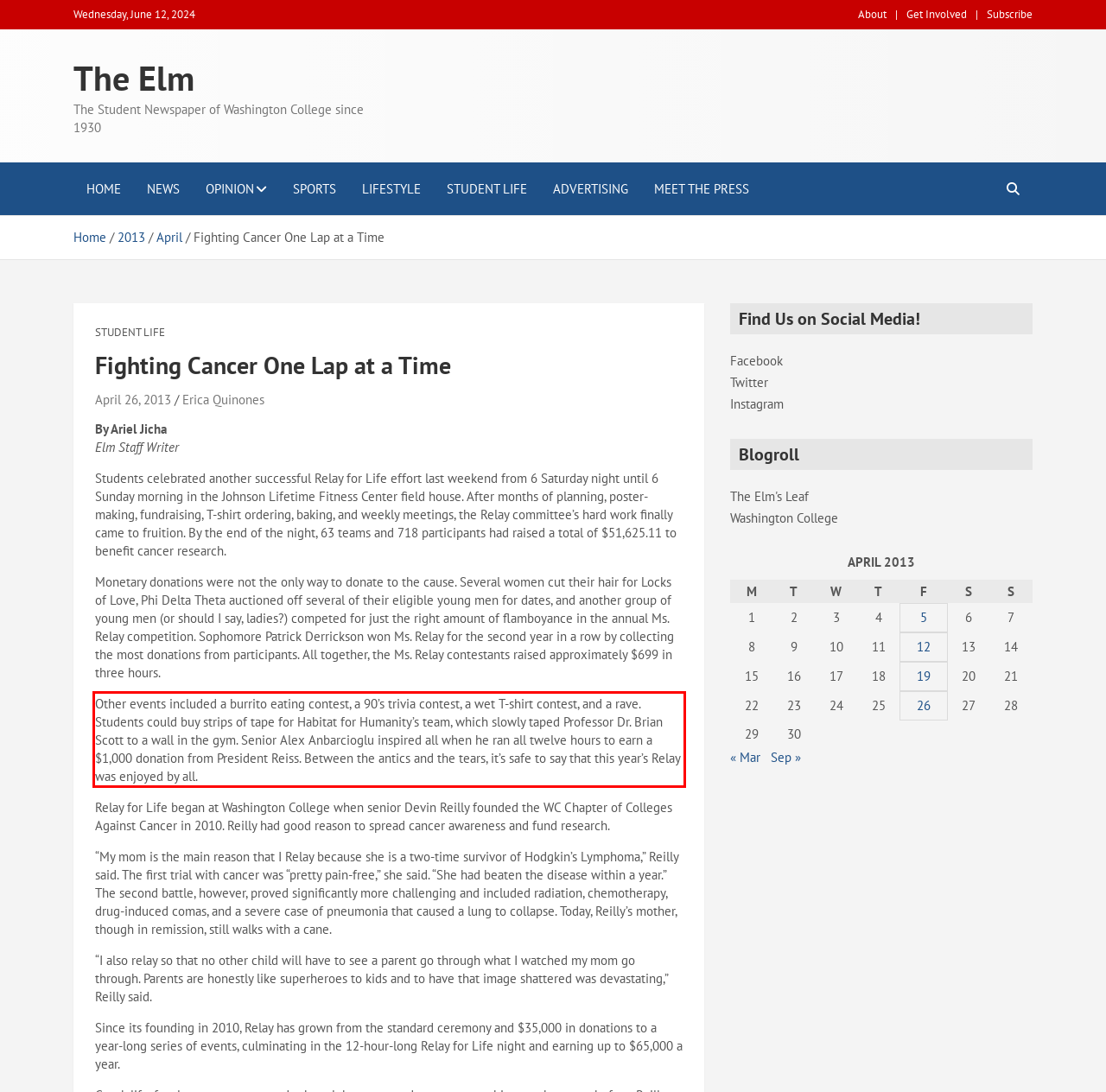Given a screenshot of a webpage with a red bounding box, extract the text content from the UI element inside the red bounding box.

Other events included a burrito eating contest, a 90’s trivia contest, a wet T-shirt contest, and a rave. Students could buy strips of tape for Habitat for Humanity’s team, which slowly taped Professor Dr. Brian Scott to a wall in the gym. Senior Alex Anbarcioglu inspired all when he ran all twelve hours to earn a $1,000 donation from President Reiss. Between the antics and the tears, it’s safe to say that this year’s Relay was enjoyed by all.